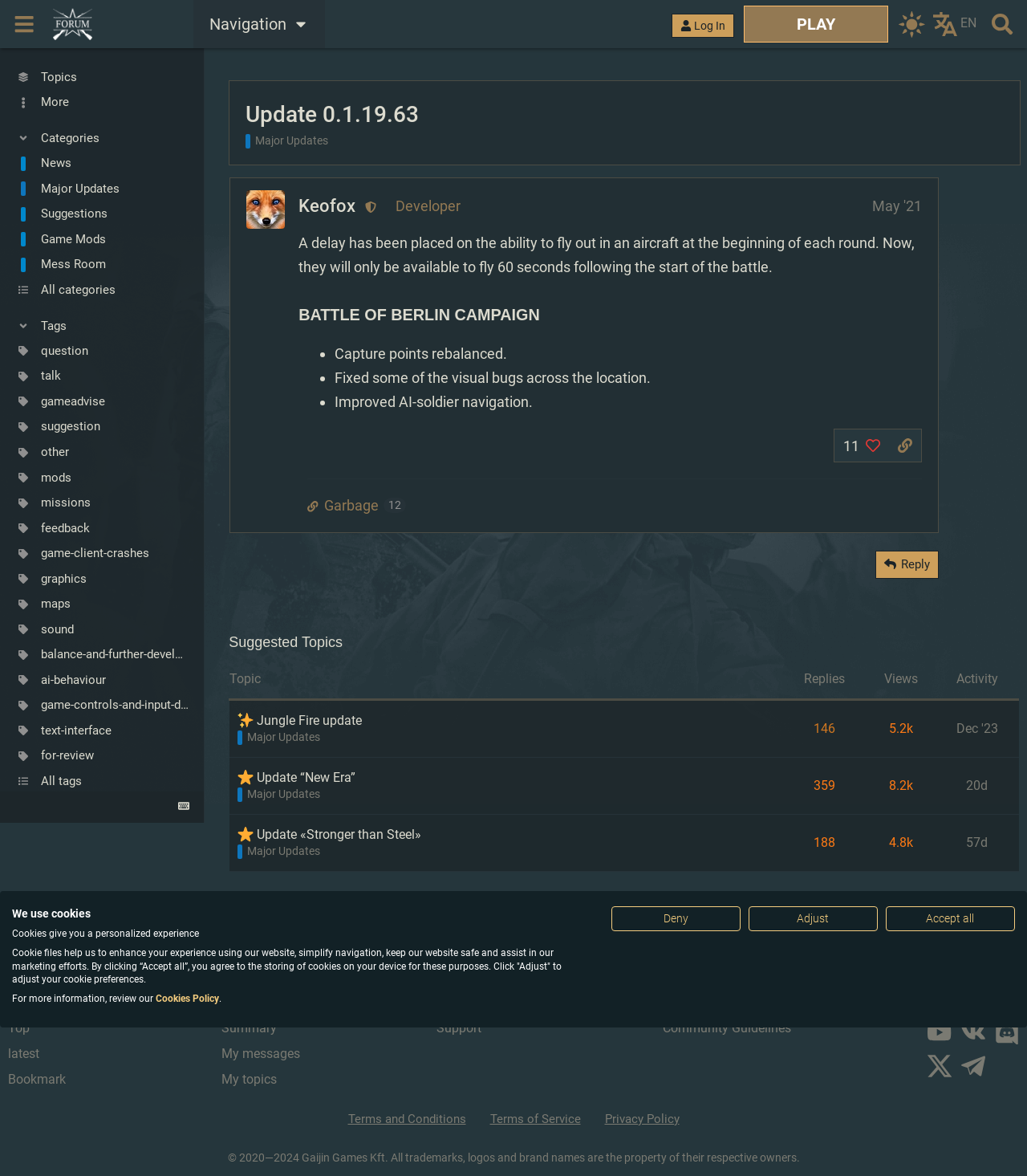What type of content is available in the 'Mess Room' section?
Answer the question in a detailed and comprehensive manner.

I found a link with the text 'Mess Room' in the sidebar section, which suggests that it is a section for discussion or chatting, similar to a forum or chat room.